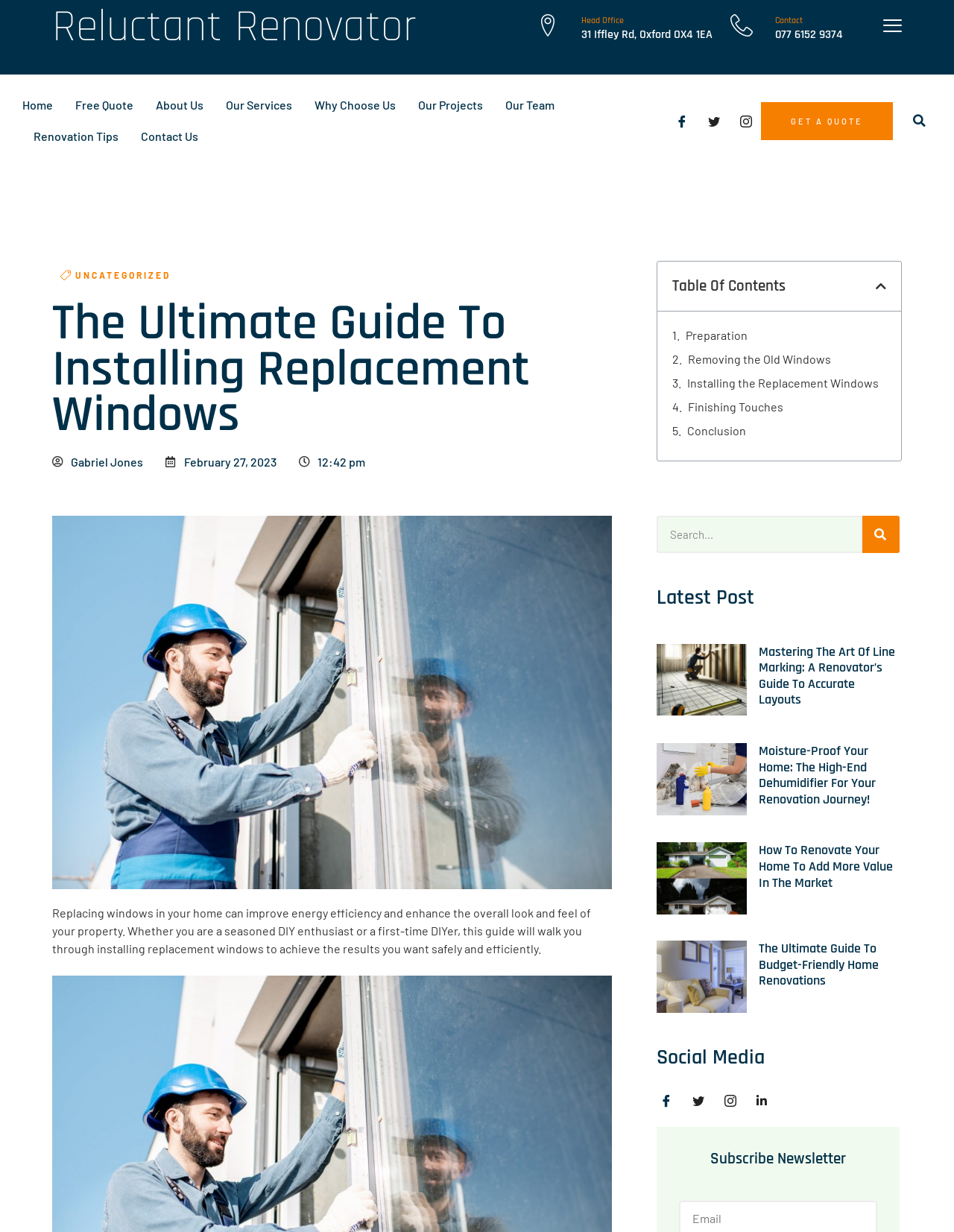Specify the bounding box coordinates of the region I need to click to perform the following instruction: "Visit the 'Home' page". The coordinates must be four float numbers in the range of 0 to 1, i.e., [left, top, right, bottom].

[0.023, 0.073, 0.055, 0.098]